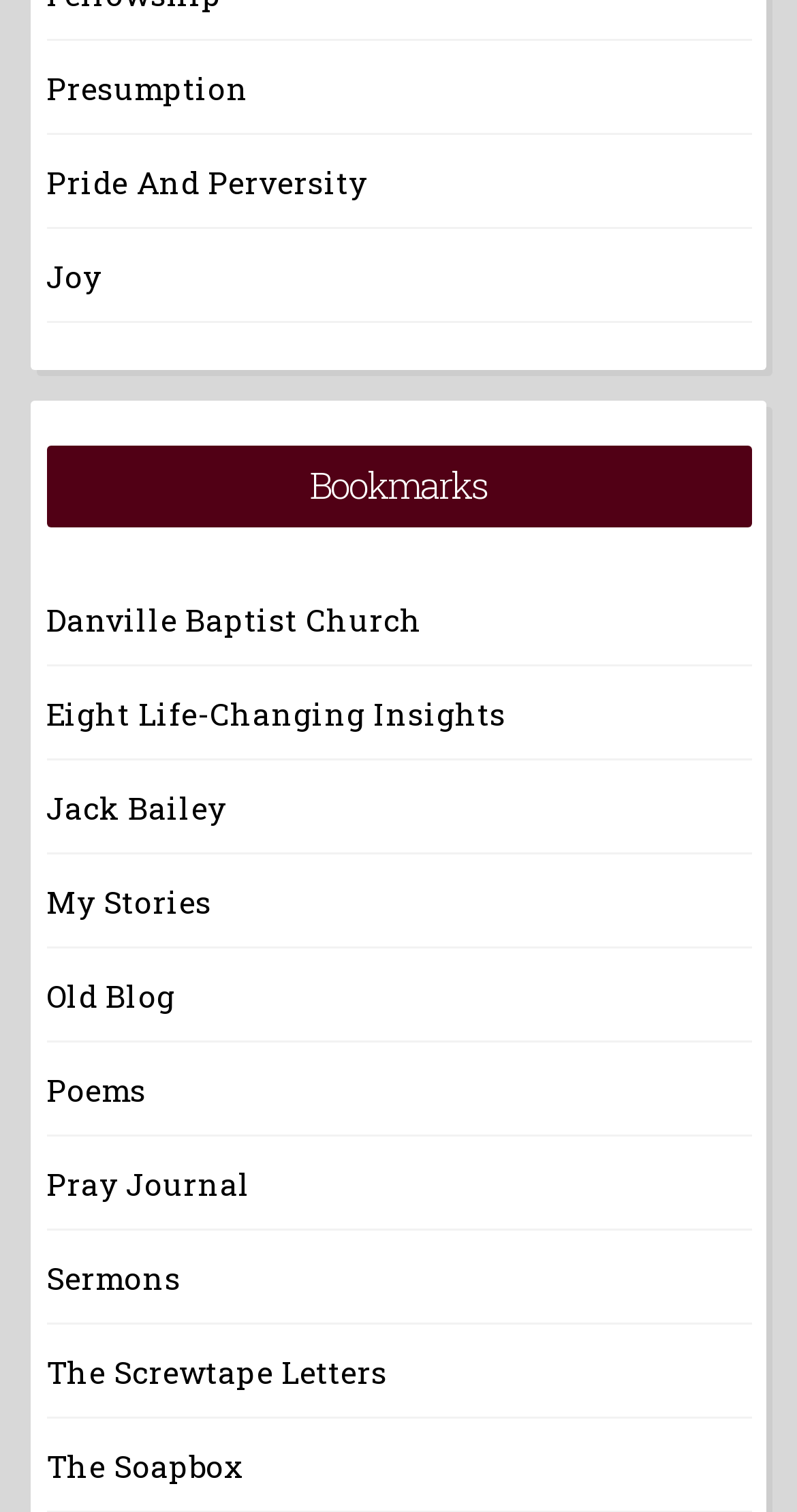Answer the question below with a single word or a brief phrase: 
What is the first link on the webpage?

Presumption